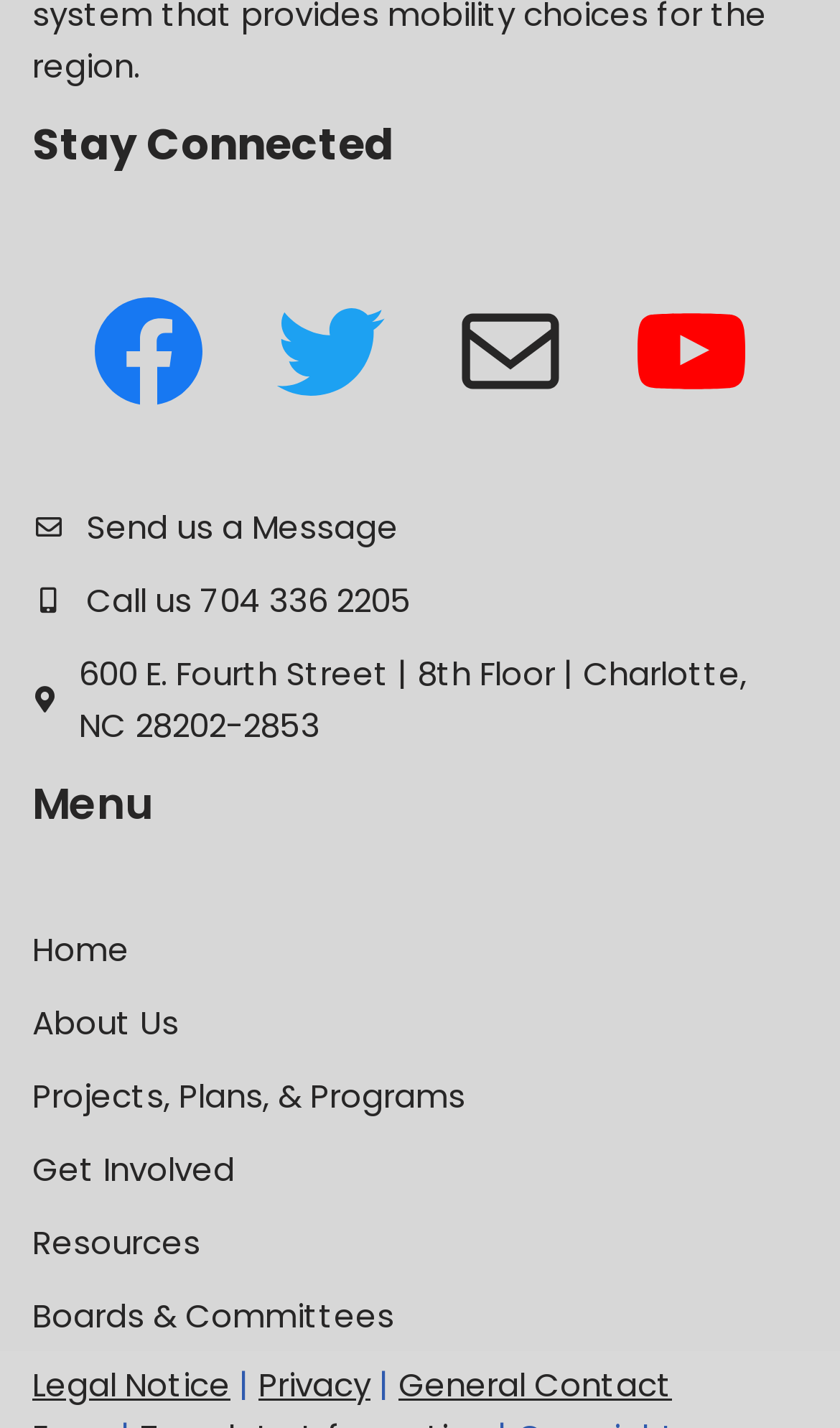Identify the bounding box of the UI element that matches this description: "Boards & Committees".

[0.038, 0.905, 0.469, 0.937]